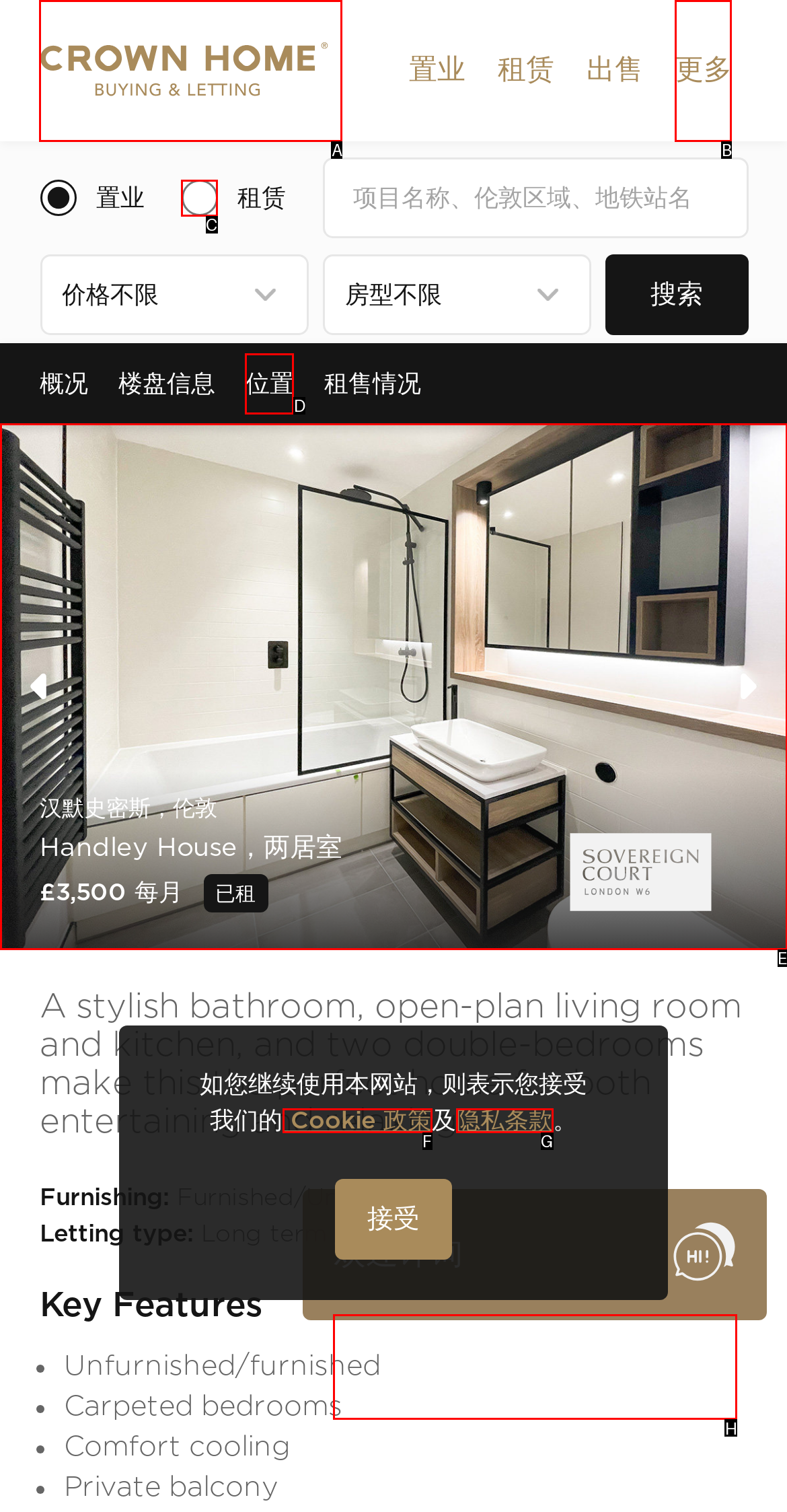For the instruction: Browse the carousel, which HTML element should be clicked?
Respond with the letter of the appropriate option from the choices given.

E